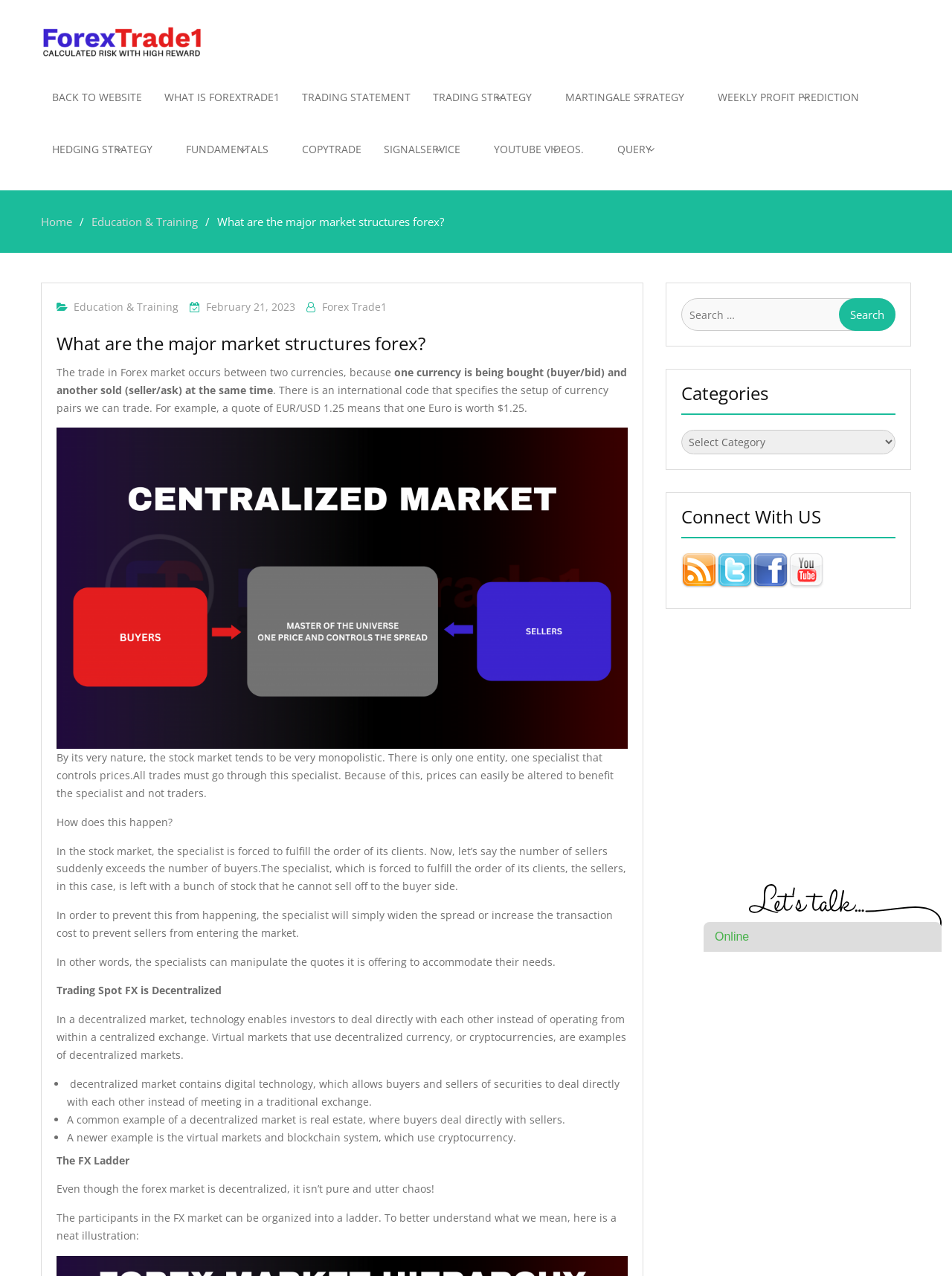What is the difference between the Forex market and the stock market?
Please provide a comprehensive answer to the question based on the webpage screenshot.

The main difference between the Forex market and the stock market is that the Forex market is decentralized, meaning that it does not have a central exchange or specialist controlling prices, whereas the stock market is centralized and has a specialist controlling prices.